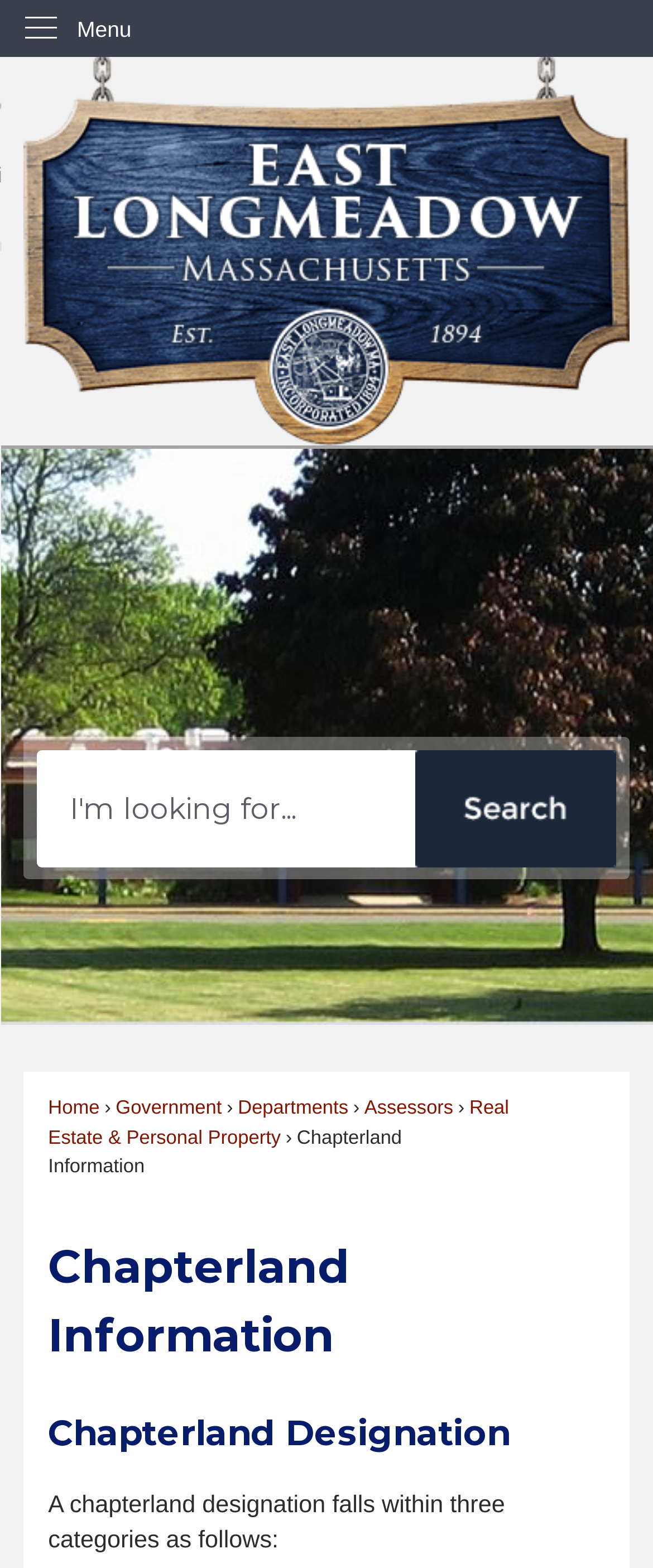Given the element description Departments, specify the bounding box coordinates of the corresponding UI element in the format (top-left x, top-left y, bottom-right x, bottom-right y). All values must be between 0 and 1.

[0.364, 0.701, 0.533, 0.714]